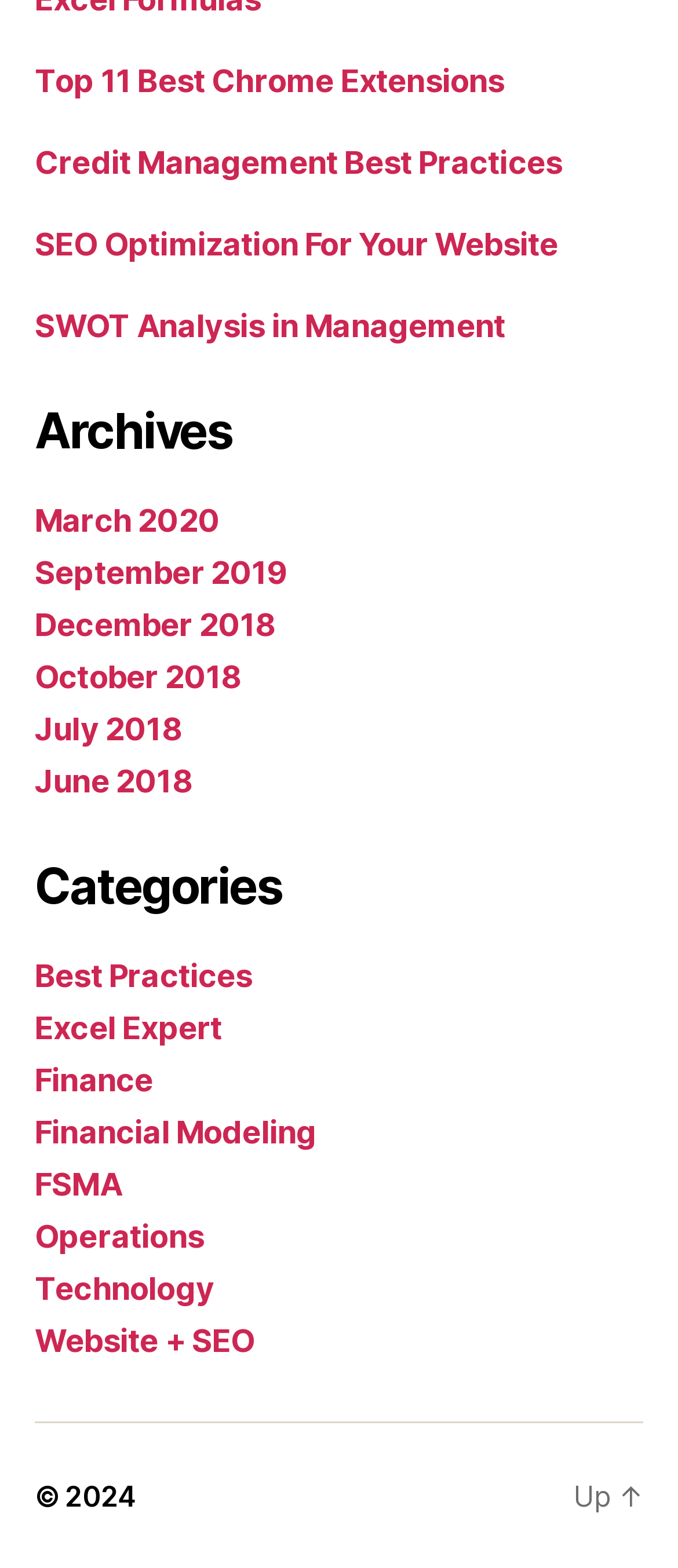Identify the bounding box for the UI element described as: "Guest Rooms". Ensure the coordinates are four float numbers between 0 and 1, formatted as [left, top, right, bottom].

None